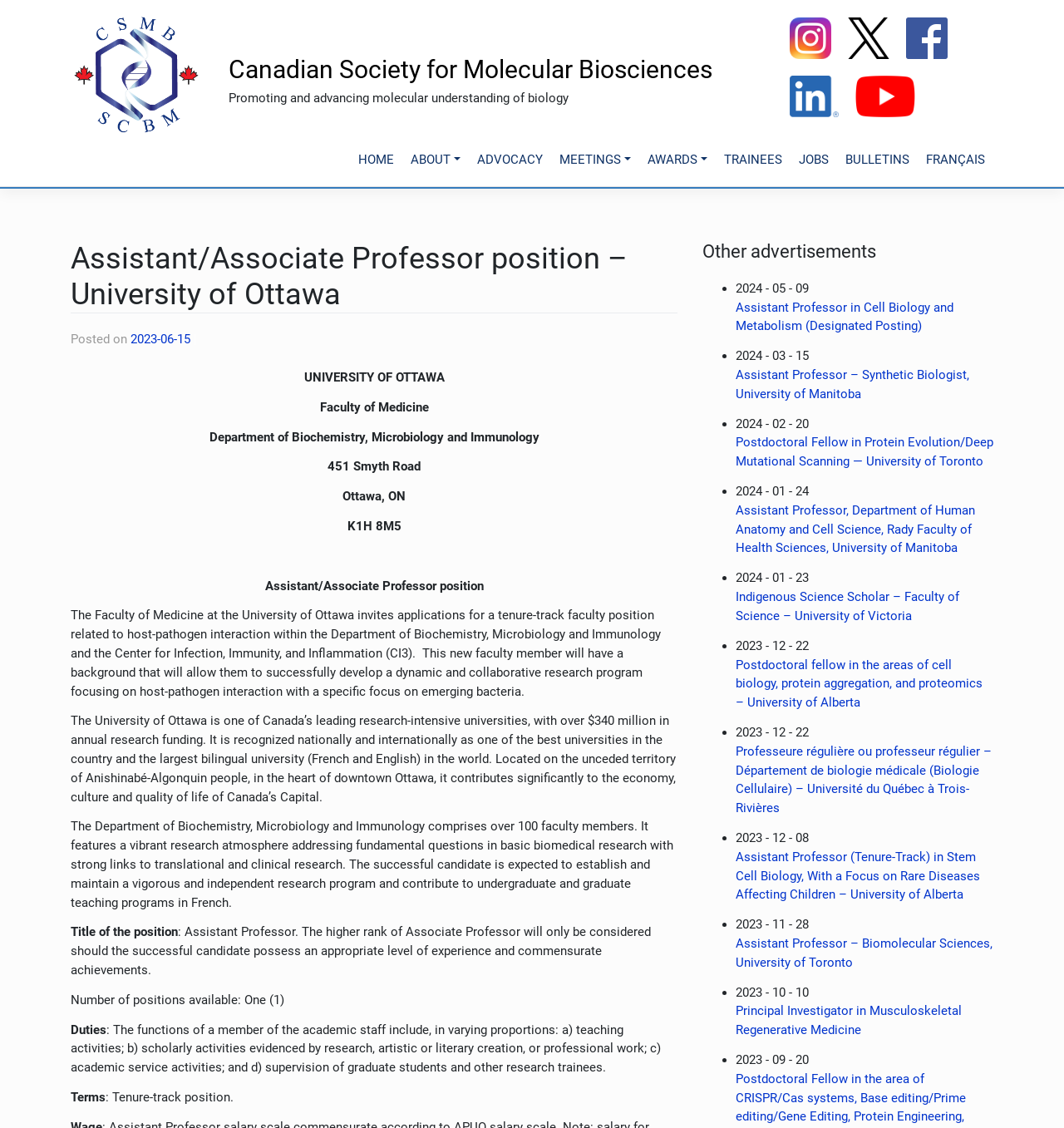Given the description of a UI element: "alt="Canadian Society for Molecular Biosciences"", identify the bounding box coordinates of the matching element in the webpage screenshot.

[0.066, 0.06, 0.191, 0.073]